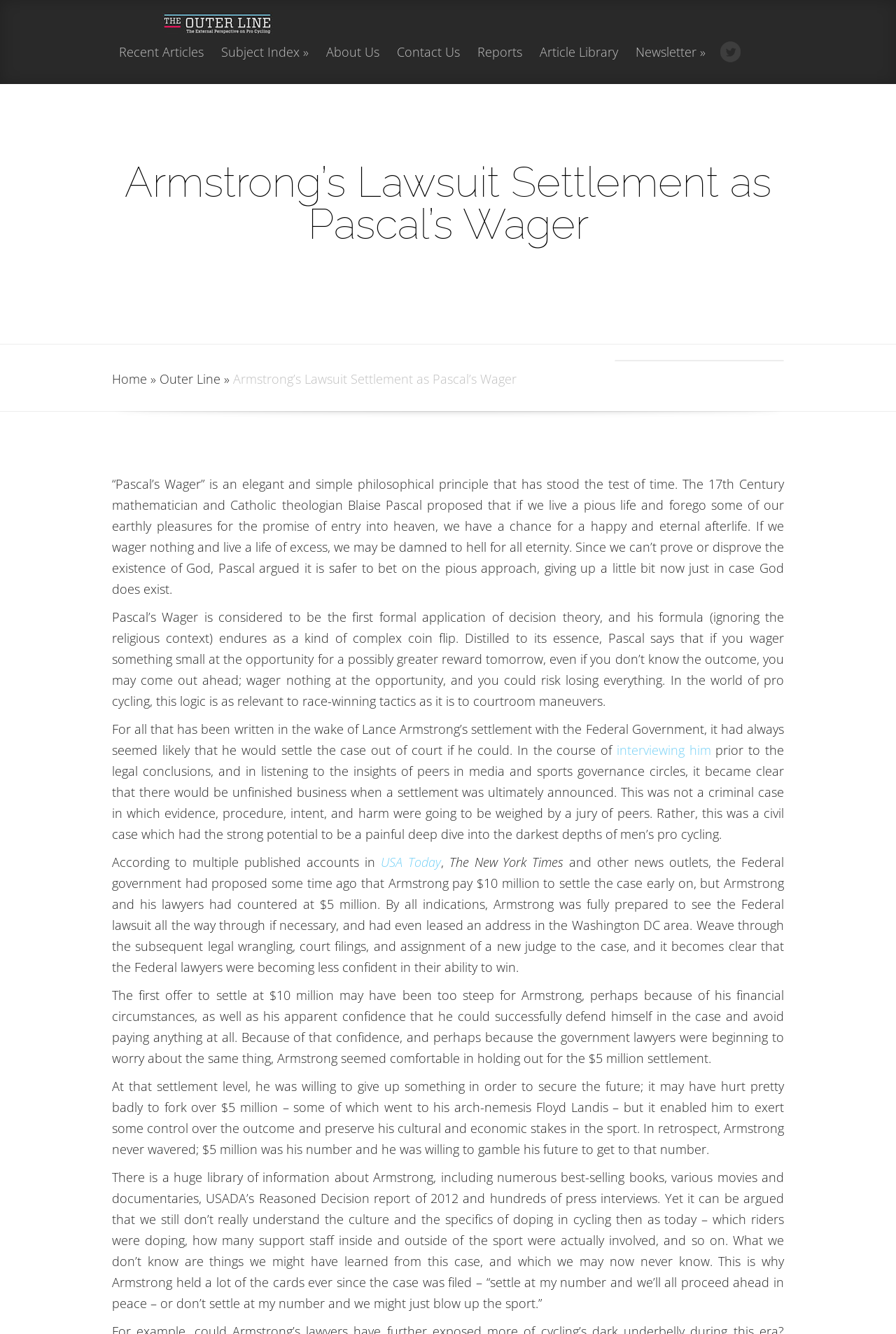What is the amount of the settlement proposed by the Federal government?
Please provide a single word or phrase answer based on the image.

$10 million